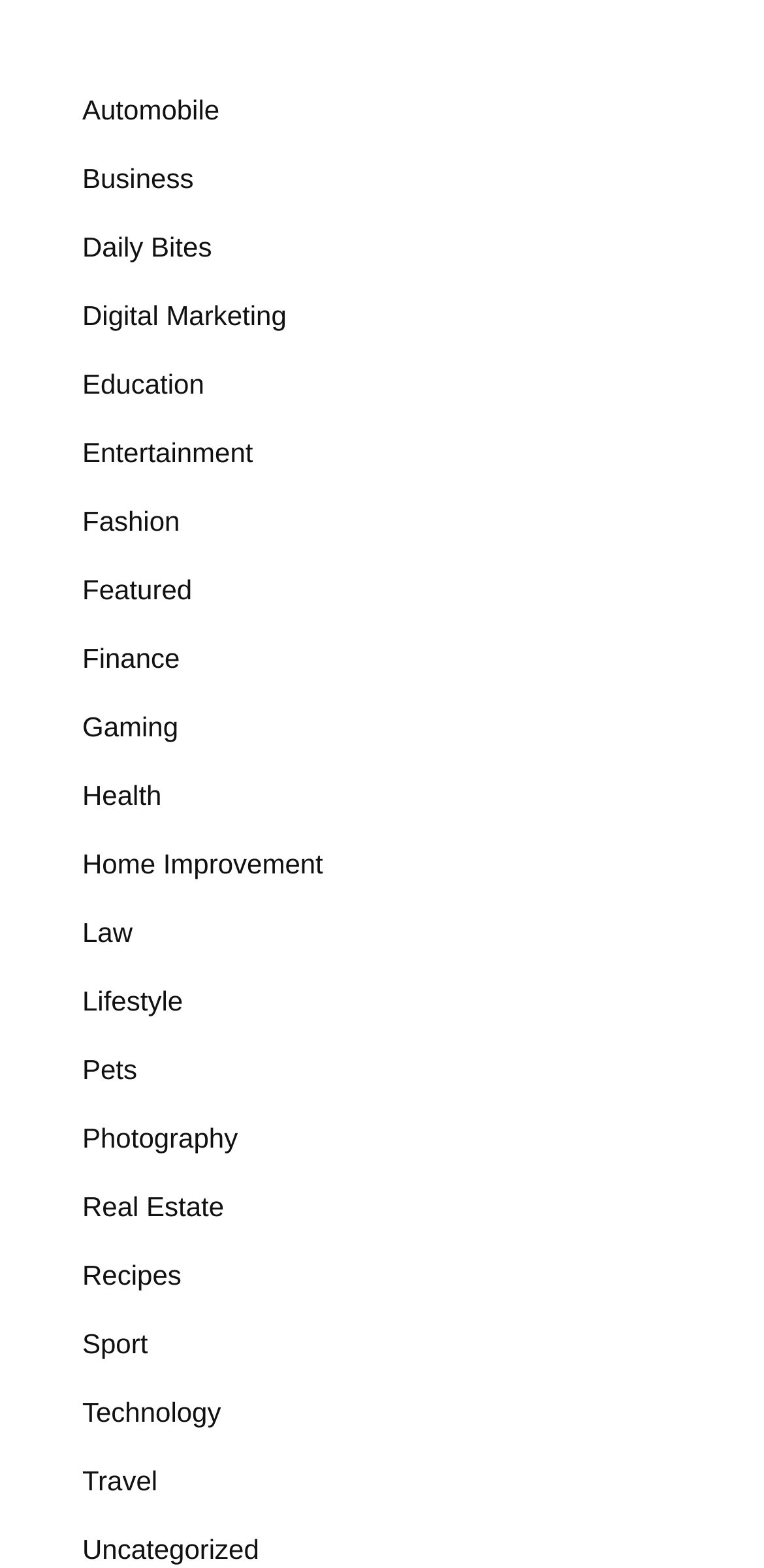What is the first category listed?
Provide a short answer using one word or a brief phrase based on the image.

Automobile